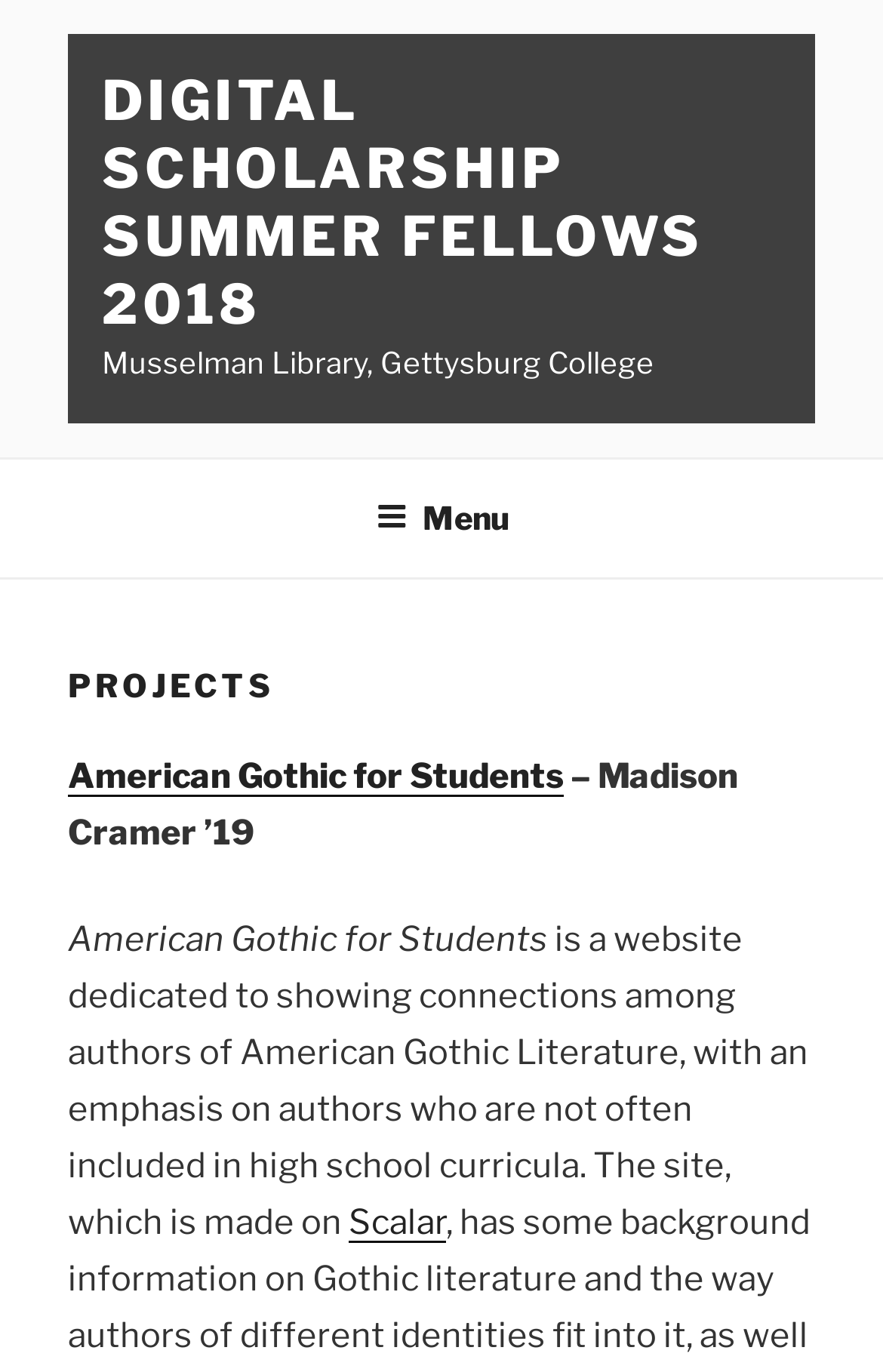Please find the bounding box for the UI element described by: "American Gothic for Students".

[0.077, 0.551, 0.638, 0.581]